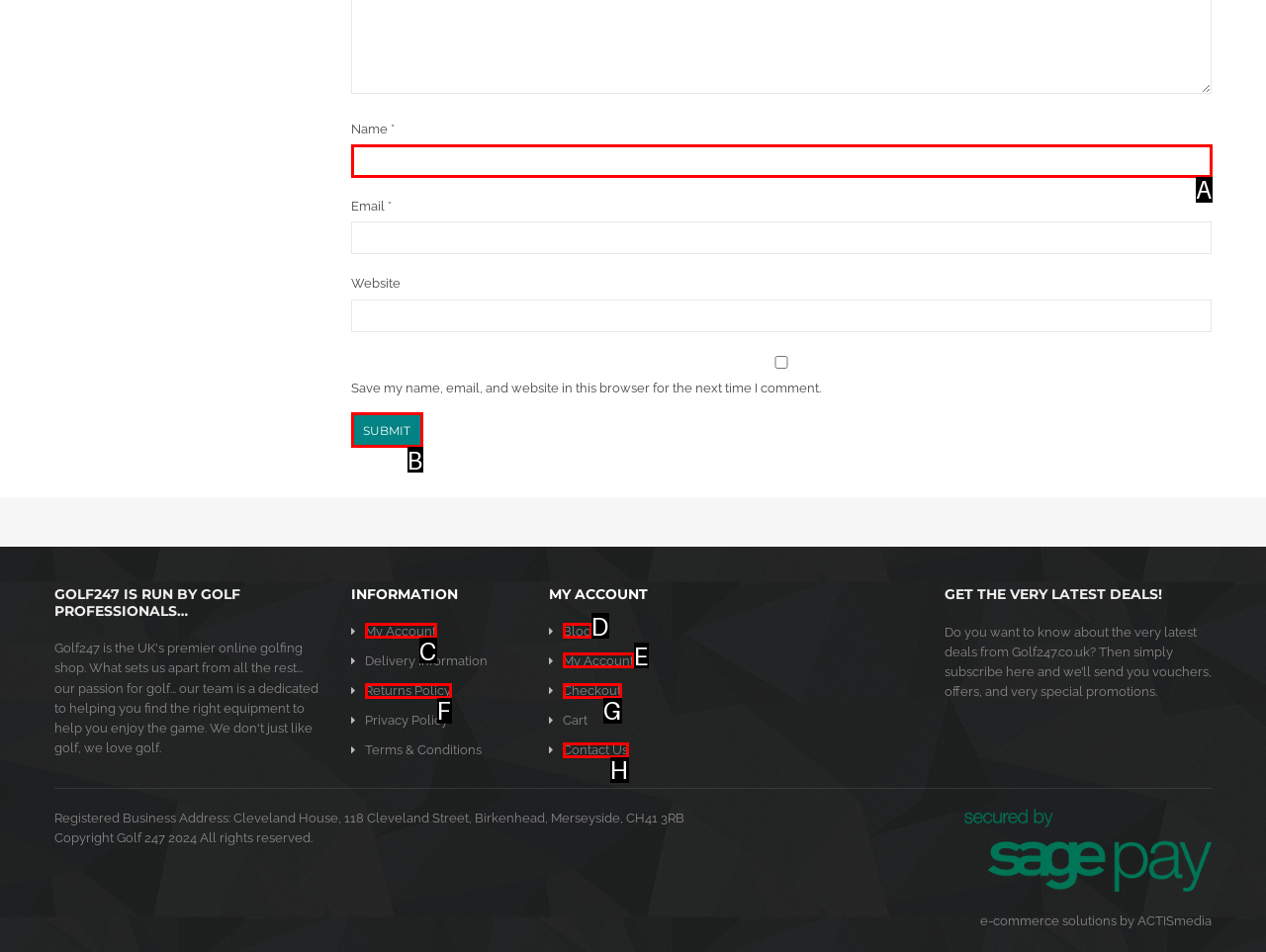Choose the HTML element that corresponds to the description: parent_node: Name * name="author"
Provide the answer by selecting the letter from the given choices.

A